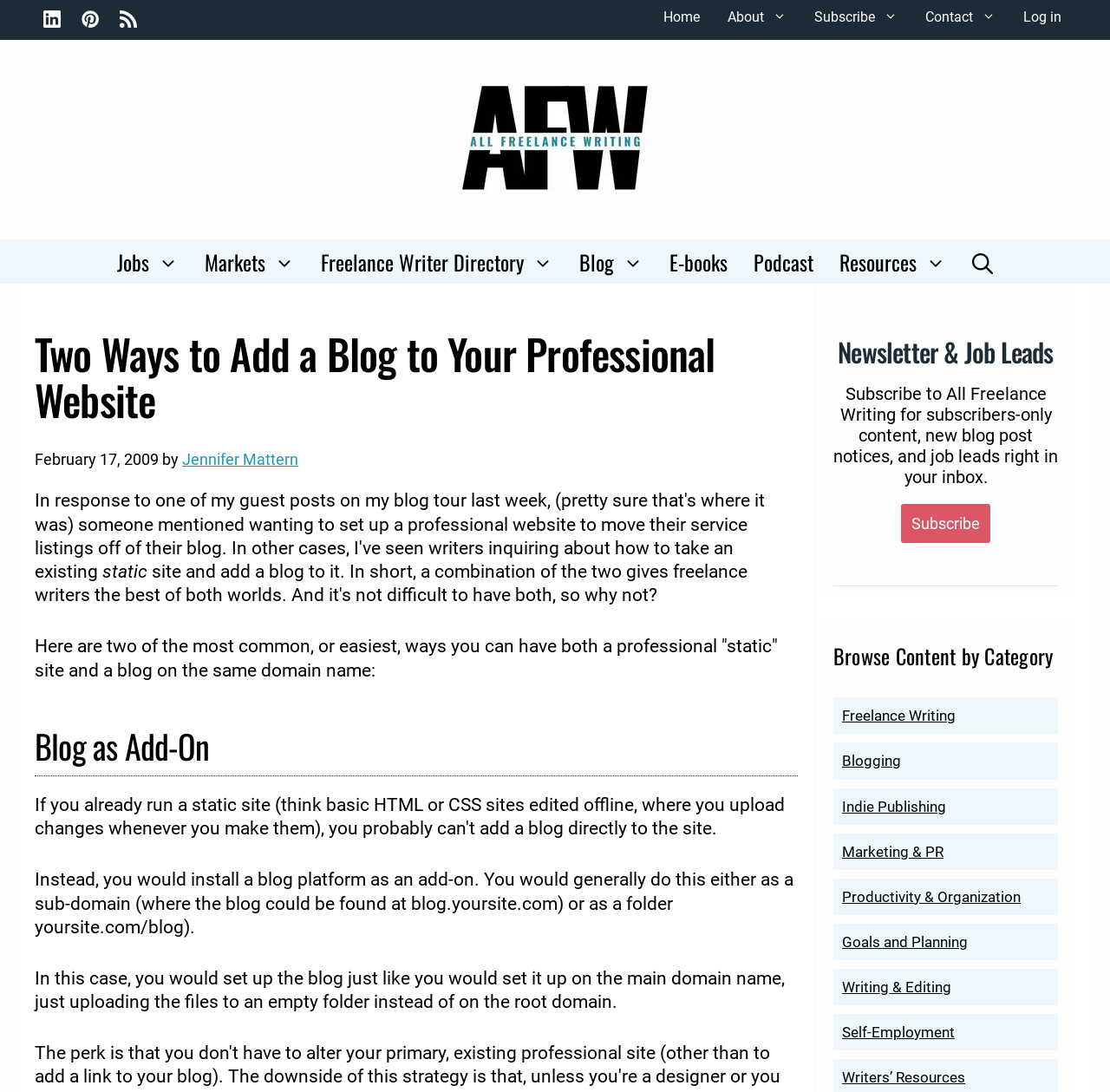Find the bounding box coordinates for the element that must be clicked to complete the instruction: "Subscribe to the newsletter". The coordinates should be four float numbers between 0 and 1, indicated as [left, top, right, bottom].

[0.812, 0.461, 0.892, 0.497]